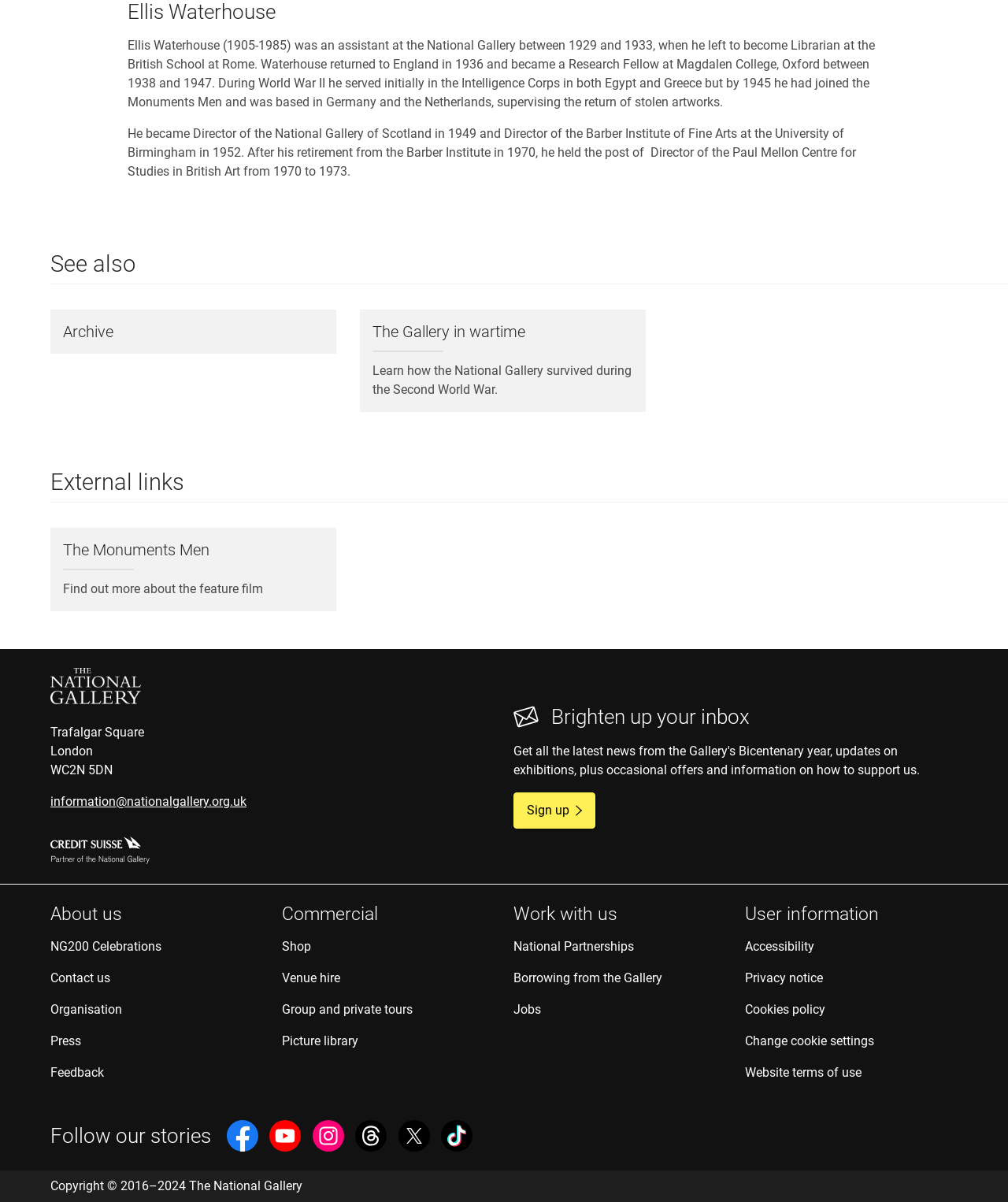Determine the bounding box coordinates of the clickable region to carry out the instruction: "Click on the 'See also' navigation".

[0.0, 0.193, 1.0, 0.374]